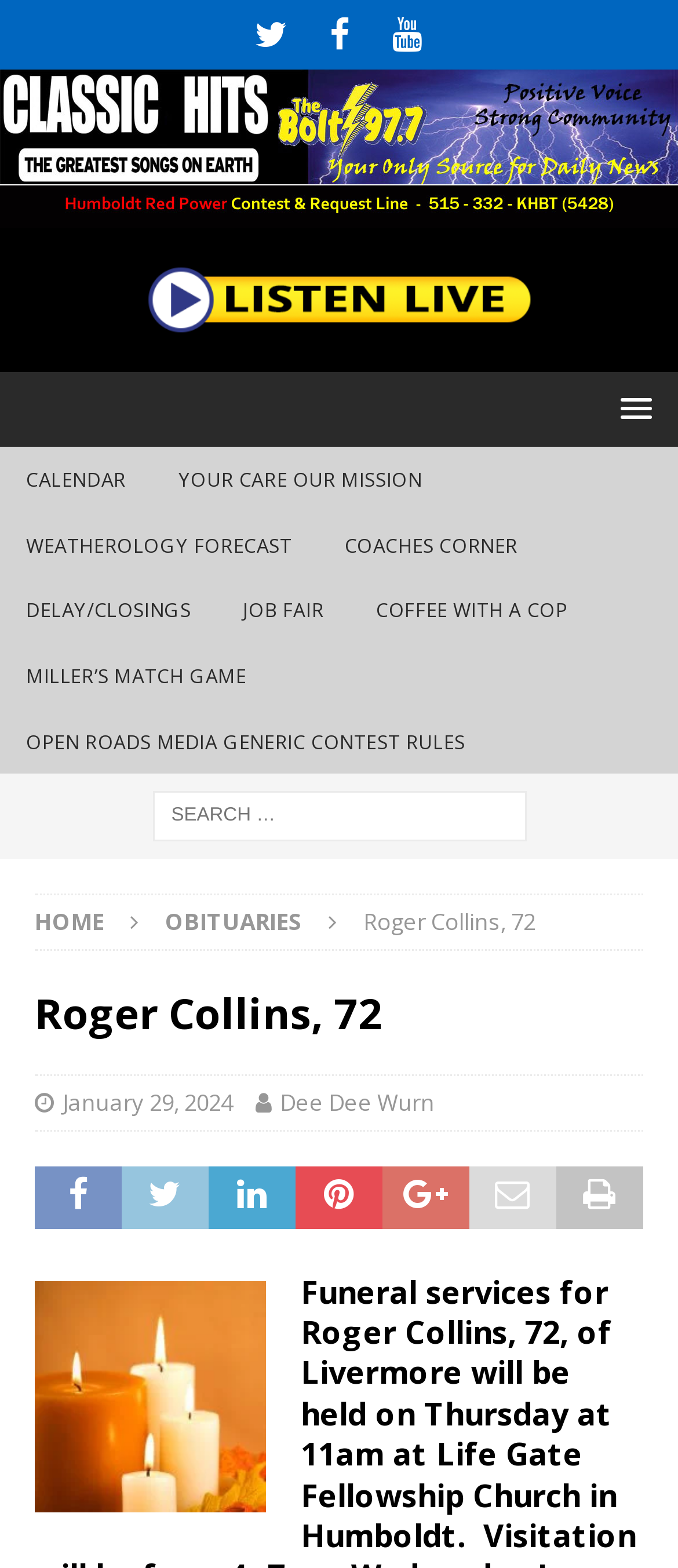What is the name of the radio station mentioned on this webpage?
Based on the image, provide a one-word or brief-phrase response.

97.7 The Bolt